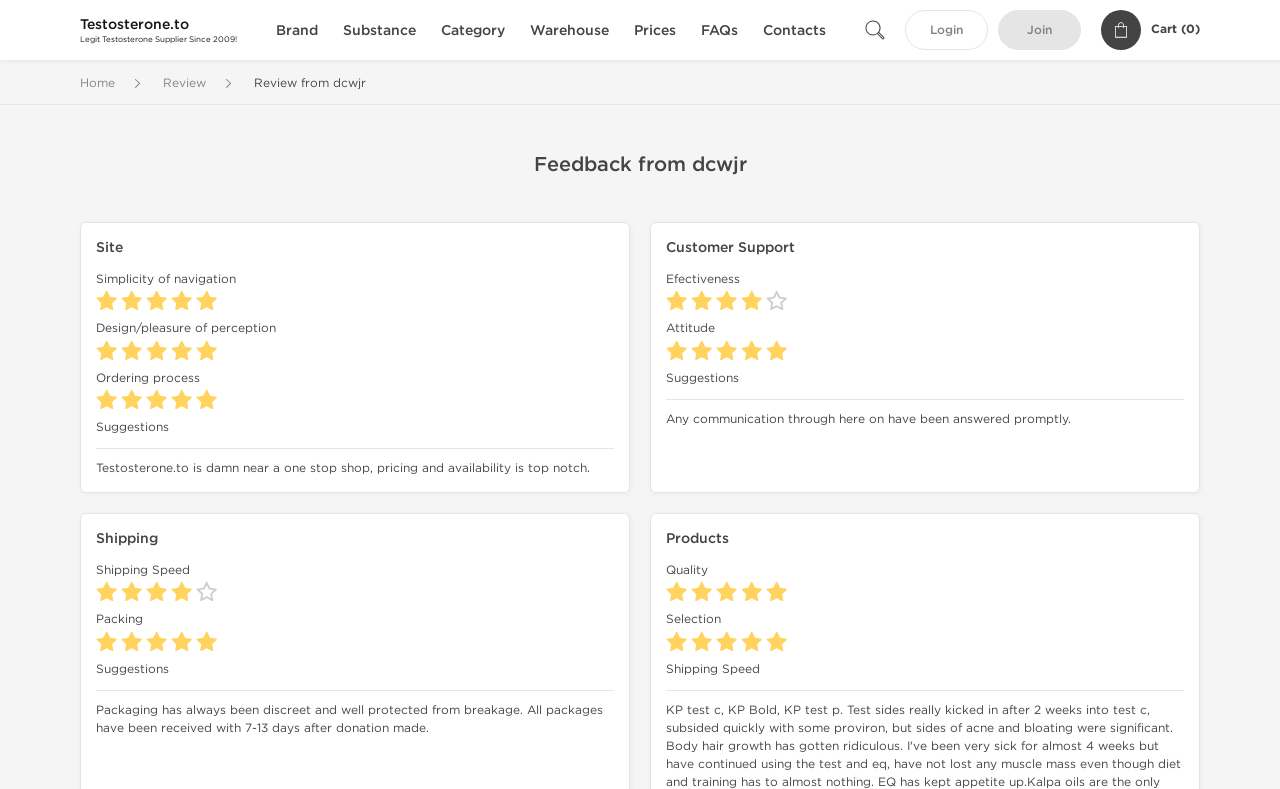Specify the bounding box coordinates of the area to click in order to execute this command: 'Click on the 'Cart ( 0 )' link'. The coordinates should consist of four float numbers ranging from 0 to 1, and should be formatted as [left, top, right, bottom].

[0.852, 0.013, 0.938, 0.063]